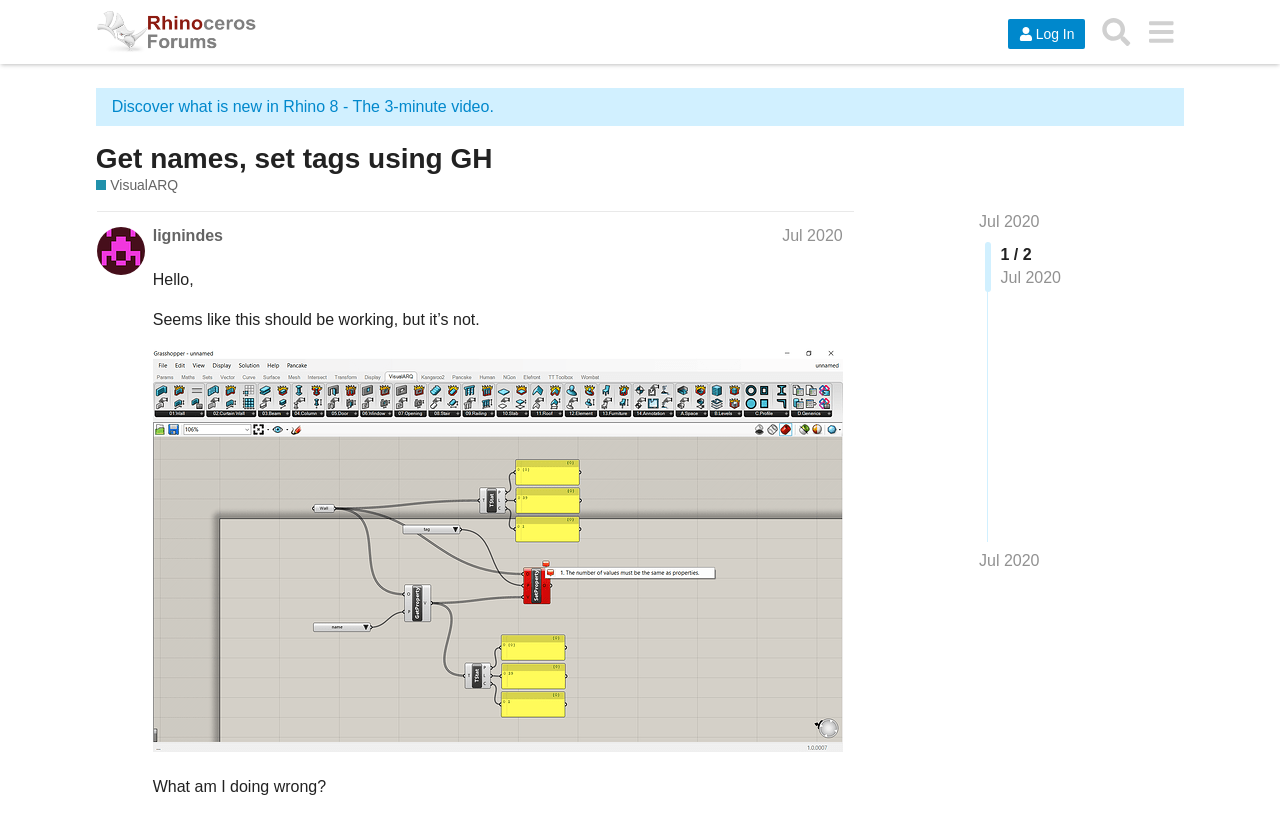Construct a comprehensive description capturing every detail on the webpage.

The webpage appears to be a forum discussion page. At the top, there is a header section with a logo image and a link to "McNeel Forum" on the left, and three buttons on the right: "Log In", "Search", and a menu button. 

Below the header, there is a prominent link to a video about Rhino 8, followed by a heading that reads "Get names, set tags using GH" with a link to the same topic. Next to it, there is a link to "VisualARQ" with a brief description of the software.

The main content of the page is a discussion thread. The thread starts with a post from "lignindes" dated July 2020, which includes a greeting, a question about an issue, and an image attachment. The image is a screenshot with a size of 1305x765 pixels and a file size of 107 KB. The post also includes a few lines of text asking for help with the issue.

There are pagination links at the top and bottom of the page, indicating that this is page 1 of 2.